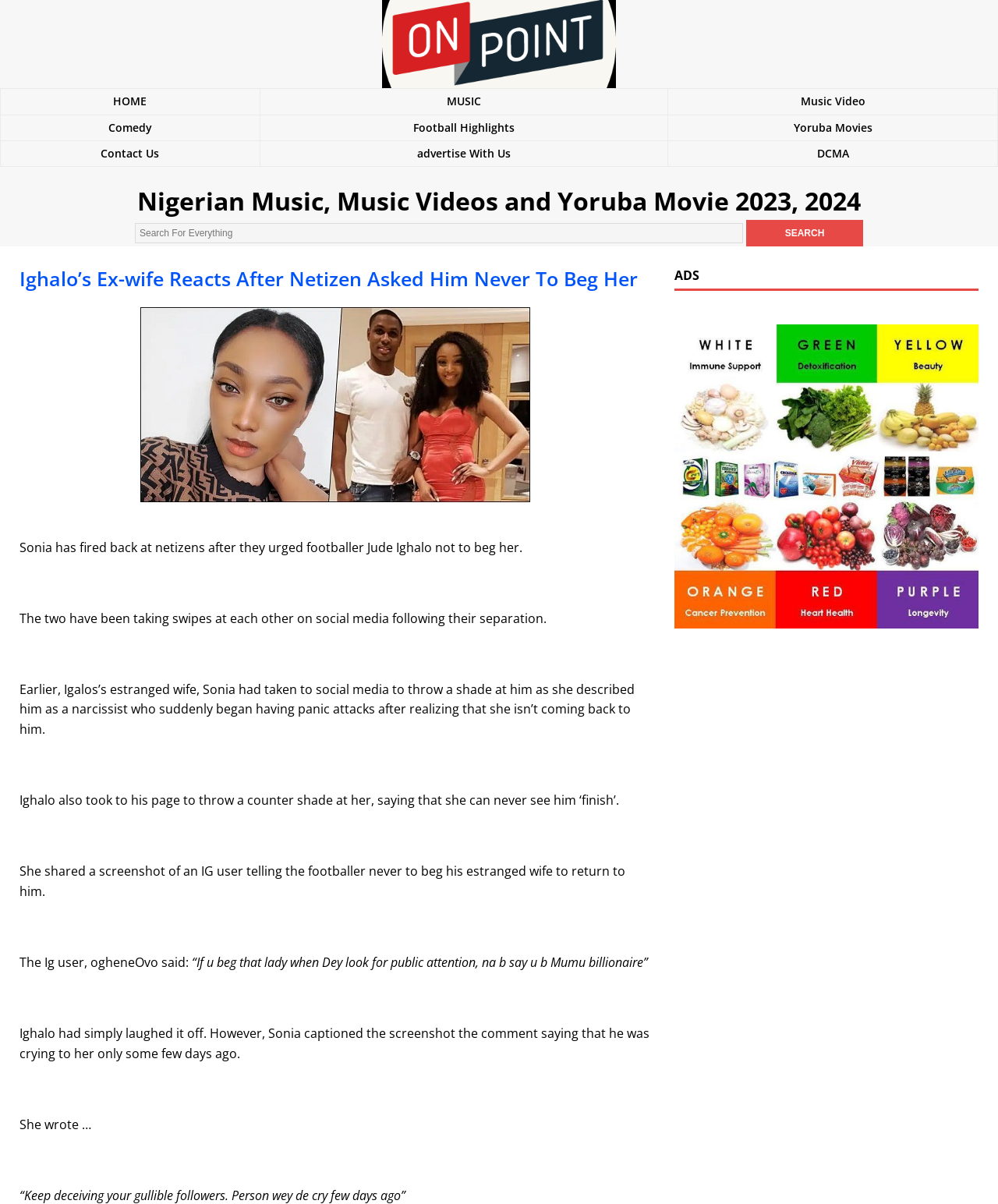Could you locate the bounding box coordinates for the section that should be clicked to accomplish this task: "View the ADS".

[0.676, 0.221, 0.98, 0.242]